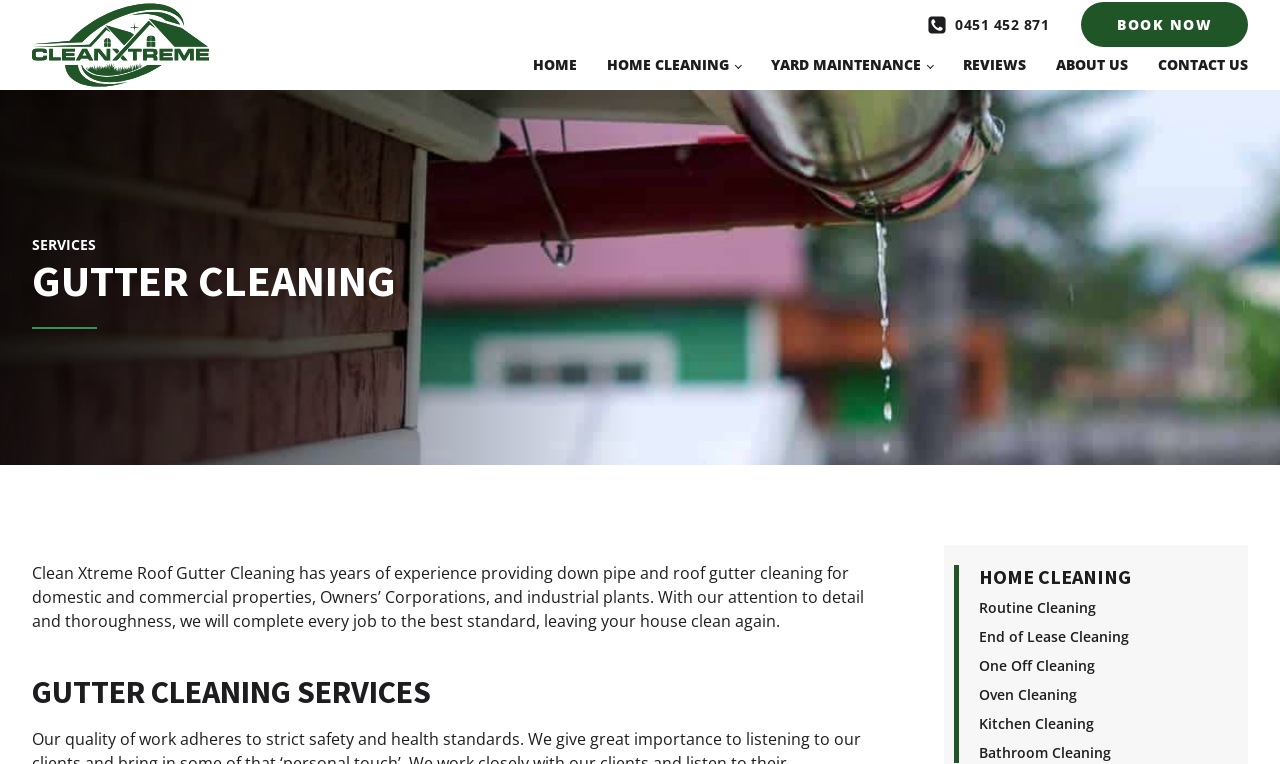Find the bounding box coordinates for the HTML element described as: "End of Lease Cleaning". The coordinates should consist of four float values between 0 and 1, i.e., [left, top, right, bottom].

[0.765, 0.809, 0.882, 0.847]